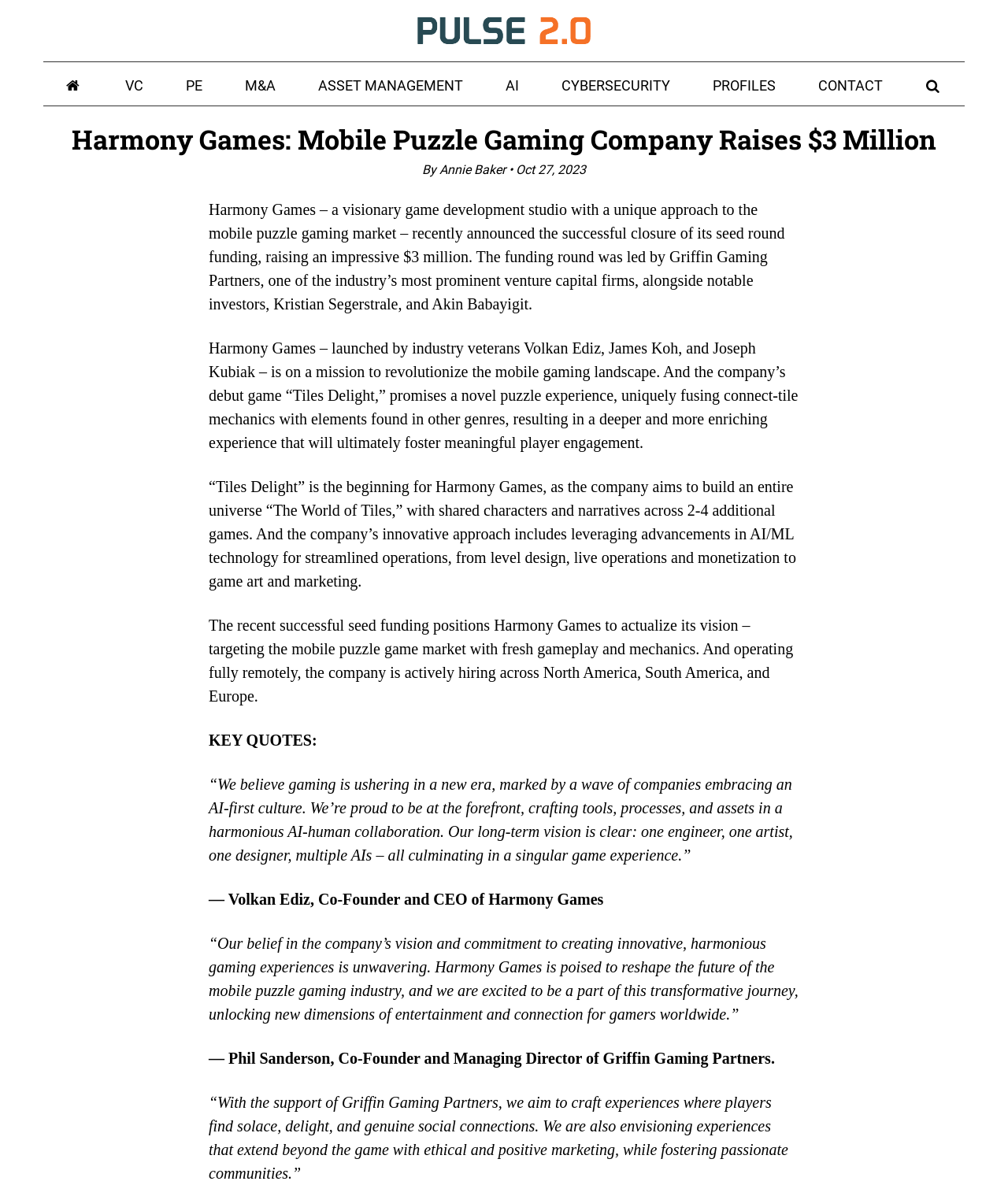Create a detailed narrative of the webpage’s visual and textual elements.

The webpage is about Harmony Games, a mobile puzzle gaming company that has raised $3 million in seed funding. At the top of the page, there is a heading with the title "Harmony Games: Mobile Puzzle Gaming Company Raises $3 Million". Below the heading, there is a link to "Pulse 2.0" accompanied by an image, positioned near the top center of the page.

On the top left side of the page, there are several links to different categories, including "VC", "PE", "M&A", "ASSET MANAGEMENT", "AI", "CYBERSECURITY", "PROFILES", and "CONTACT". These links are arranged horizontally and are relatively small in size.

The main content of the page is divided into several paragraphs of text, which provide information about Harmony Games, its mission, and its debut game "Tiles Delight". The text is positioned in the middle of the page, spanning from the top to the bottom. There are five paragraphs in total, each describing a different aspect of the company and its goals.

The first paragraph mentions the successful closure of the seed round funding, led by Griffin Gaming Partners. The second paragraph describes the company's mission to revolutionize the mobile gaming landscape with its debut game "Tiles Delight". The third paragraph explains the company's innovative approach to game development, including the use of AI/ML technology. The fourth paragraph discusses the company's plans to build an entire universe of games, and its current hiring process. The fifth paragraph is a quote from the company's CEO, Volkan Ediz, discussing the company's vision for the future of gaming.

Below the main content, there are two more quotes from Phil Sanderson, Co-Founder and Managing Director of Griffin Gaming Partners, and Volkan Ediz, Co-Founder and CEO of Harmony Games. These quotes are positioned at the bottom of the page, with the first quote discussing the company's potential to reshape the mobile puzzle gaming industry, and the second quote describing the company's goal to create experiences that extend beyond the game.